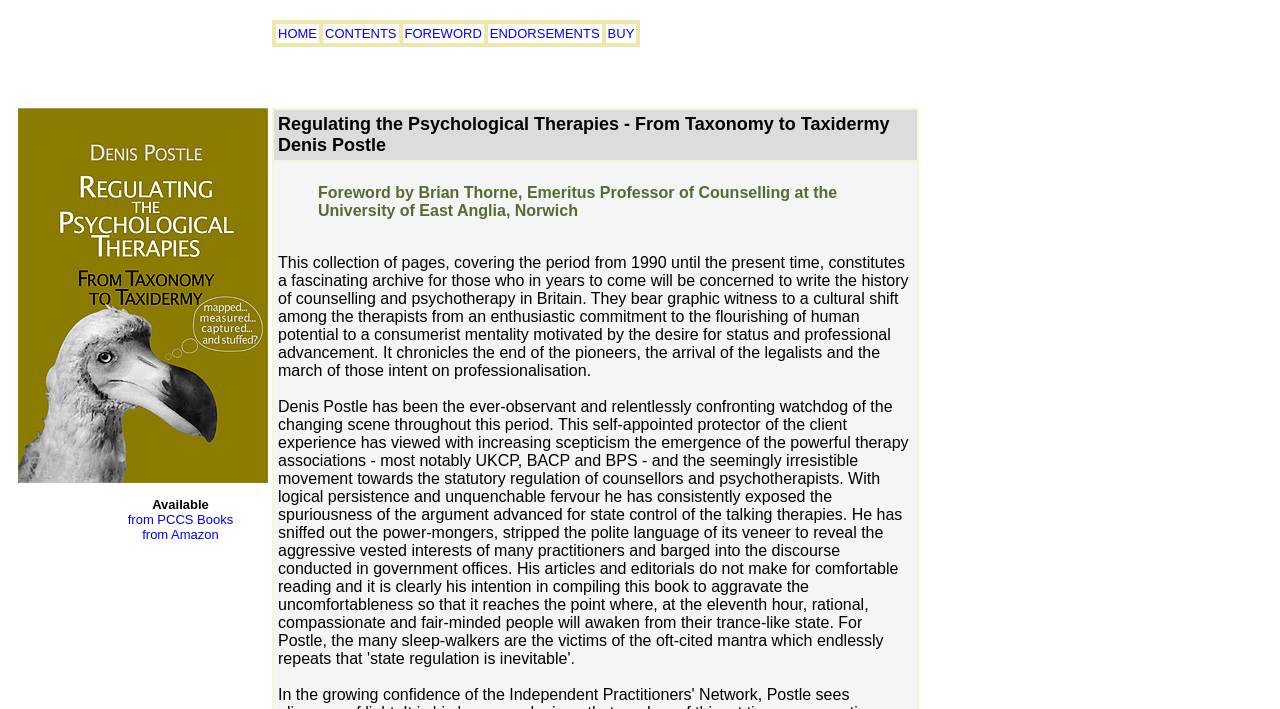What is the name of the journal?
Kindly answer the question with as much detail as you can.

Based on the meta description, I can infer that the webpage is related to a journal called Ipnosis, which is a journal for the Independent Practitioners Network.